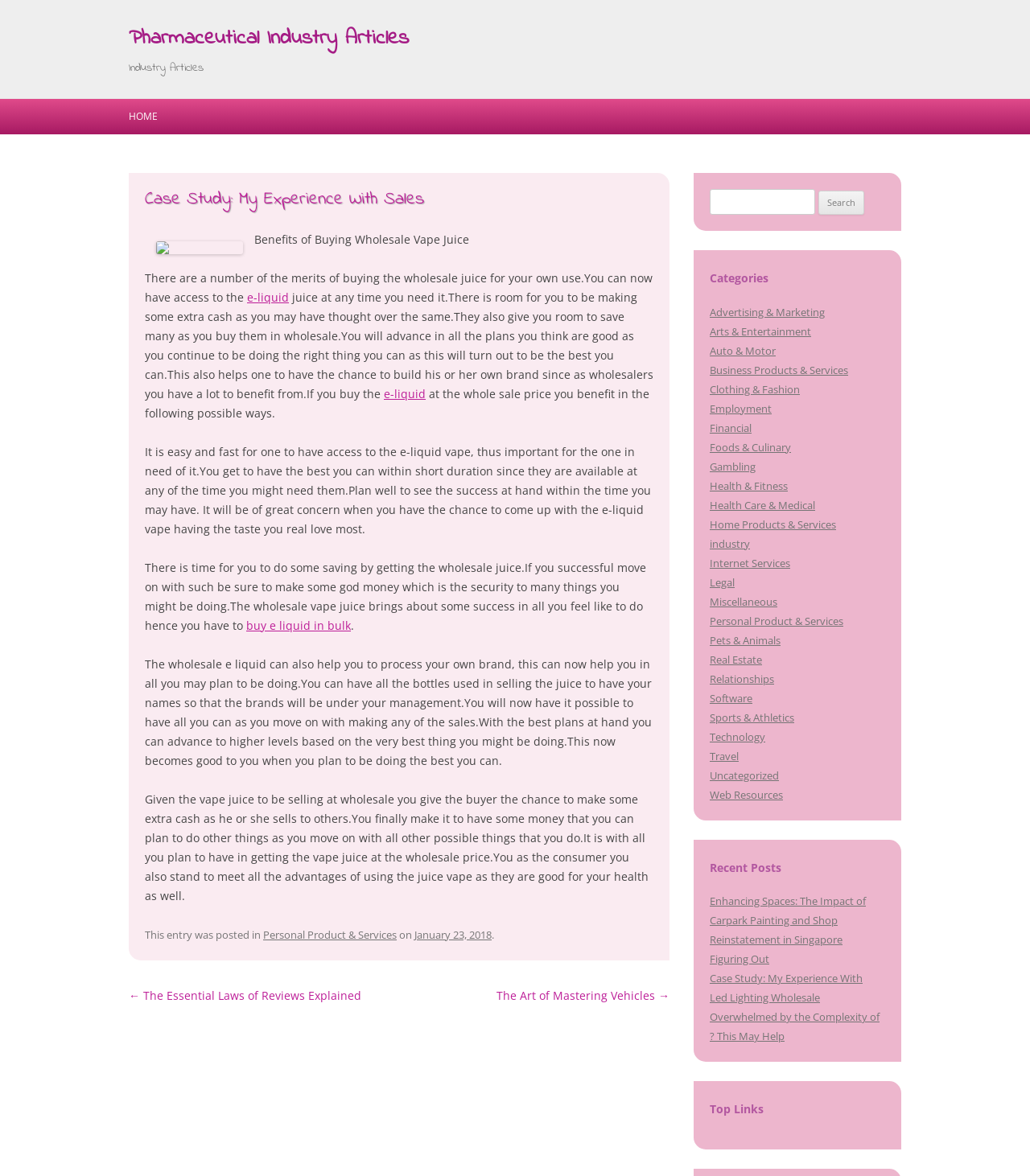Please give the bounding box coordinates of the area that should be clicked to fulfill the following instruction: "Search for something". The coordinates should be in the format of four float numbers from 0 to 1, i.e., [left, top, right, bottom].

[0.689, 0.161, 0.791, 0.183]